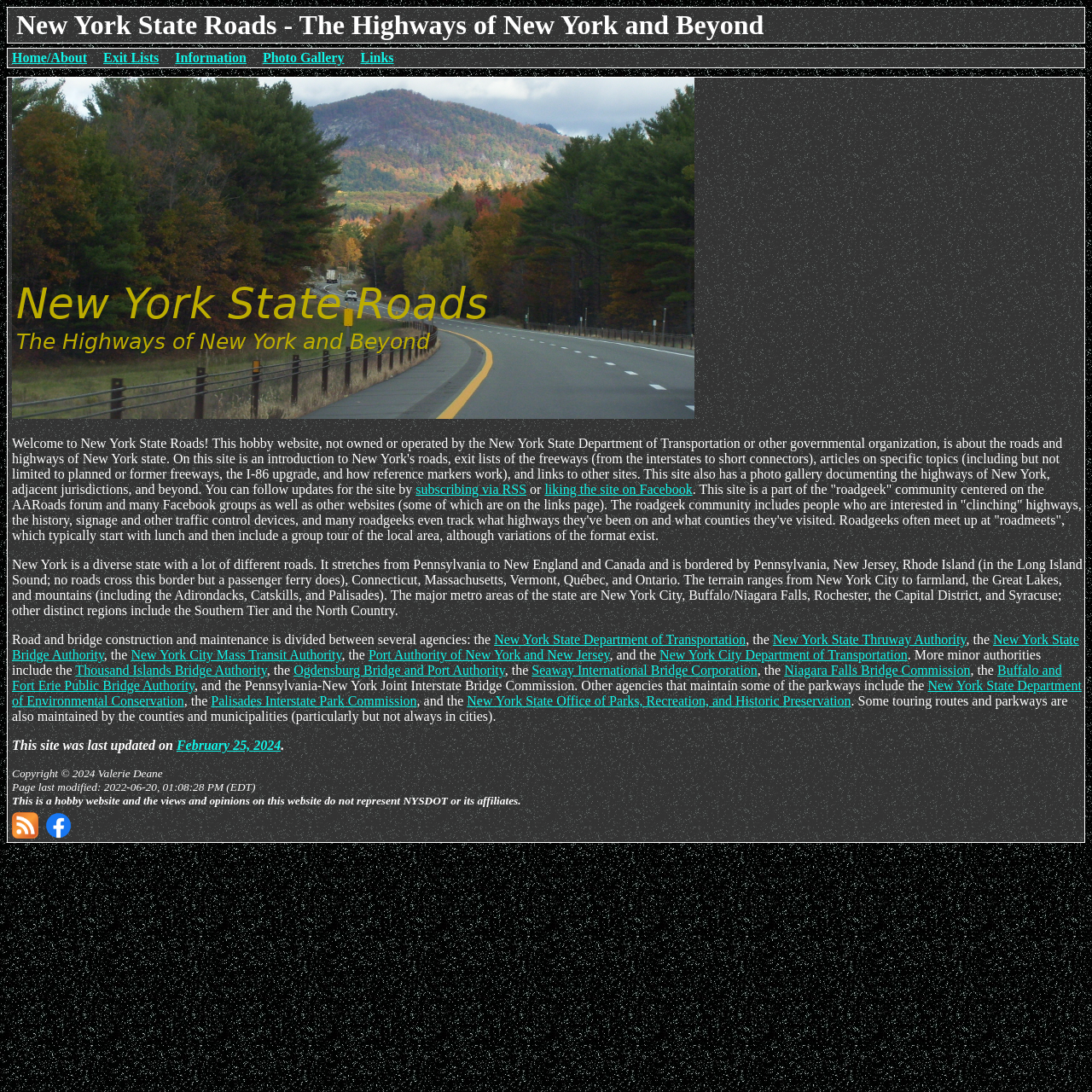Write an extensive caption that covers every aspect of the webpage.

This webpage is about the roads and highways of New York State. At the top, there is a heading that reads "New York State Roads - The Highways of New York and Beyond". Below the heading, there are several links to different sections of the website, including "Home/About", "Exit Lists", "Information", "Photo Gallery", and "Links". 

To the right of these links, there is a large image with the title "New York State Roads". Below the image, there are two paragraphs of text that describe the roadgeek community and its interests, as well as the diversity of roads in New York State. 

Further down the page, there are several paragraphs of text that discuss the agencies responsible for road and bridge construction and maintenance in New York State, including the New York State Department of Transportation, the New York State Thruway Authority, and the New York City Department of Transportation, among others. 

There are also several links to other websites and authorities, such as the Thousand Islands Bridge Authority and the Niagara Falls Bridge Commission. At the bottom of the page, there is a section with copyright information, a note about the last time the page was updated, and a disclaimer about the website being a hobby site and not representing the views of NYSDOT or its affiliates. Finally, there are two links to subscribe to the website via RSS or like it on Facebook, each accompanied by a small image.